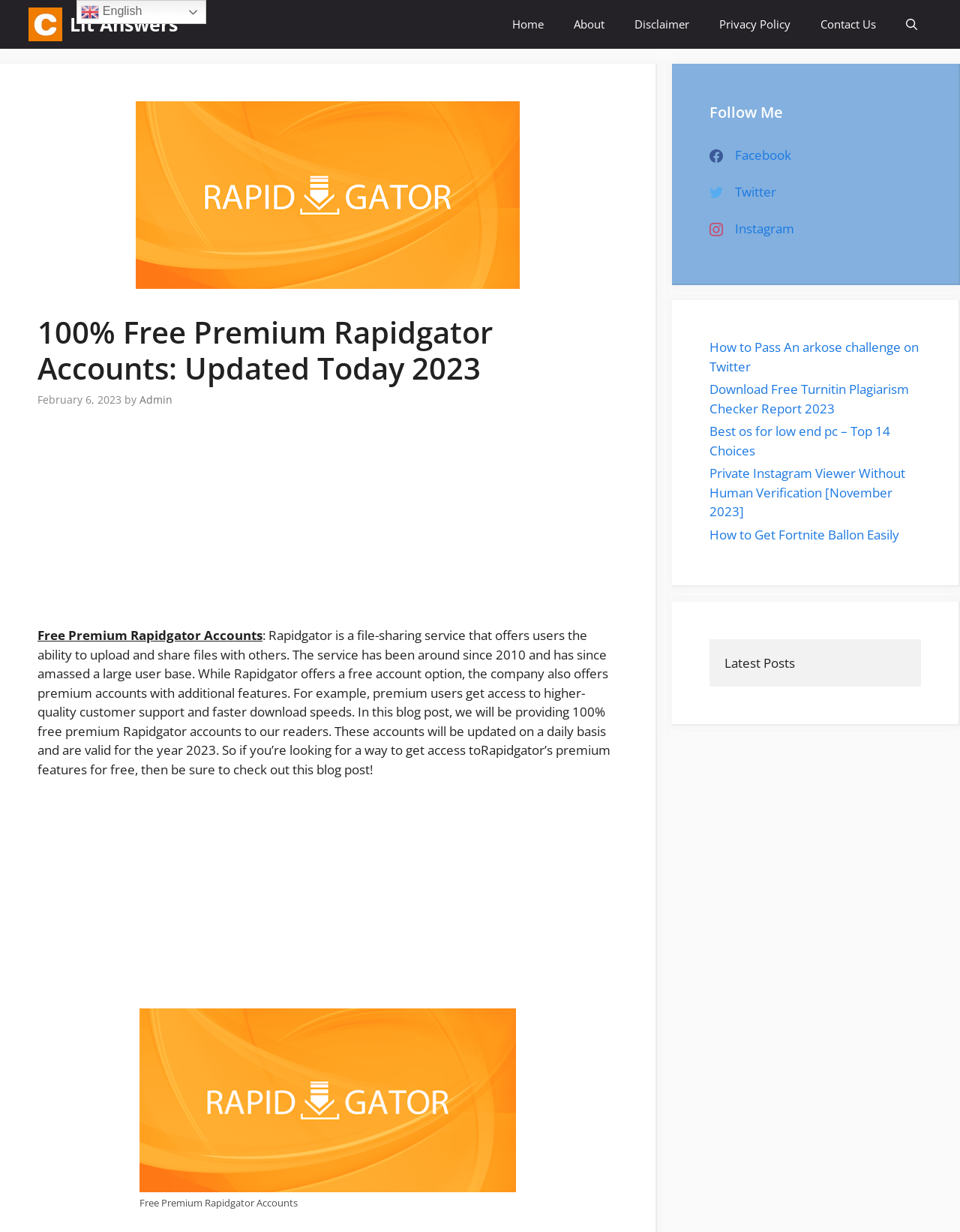Find the bounding box coordinates for the element that must be clicked to complete the instruction: "Search for something using the search bar". The coordinates should be four float numbers between 0 and 1, indicated as [left, top, right, bottom].

[0.928, 0.0, 0.971, 0.04]